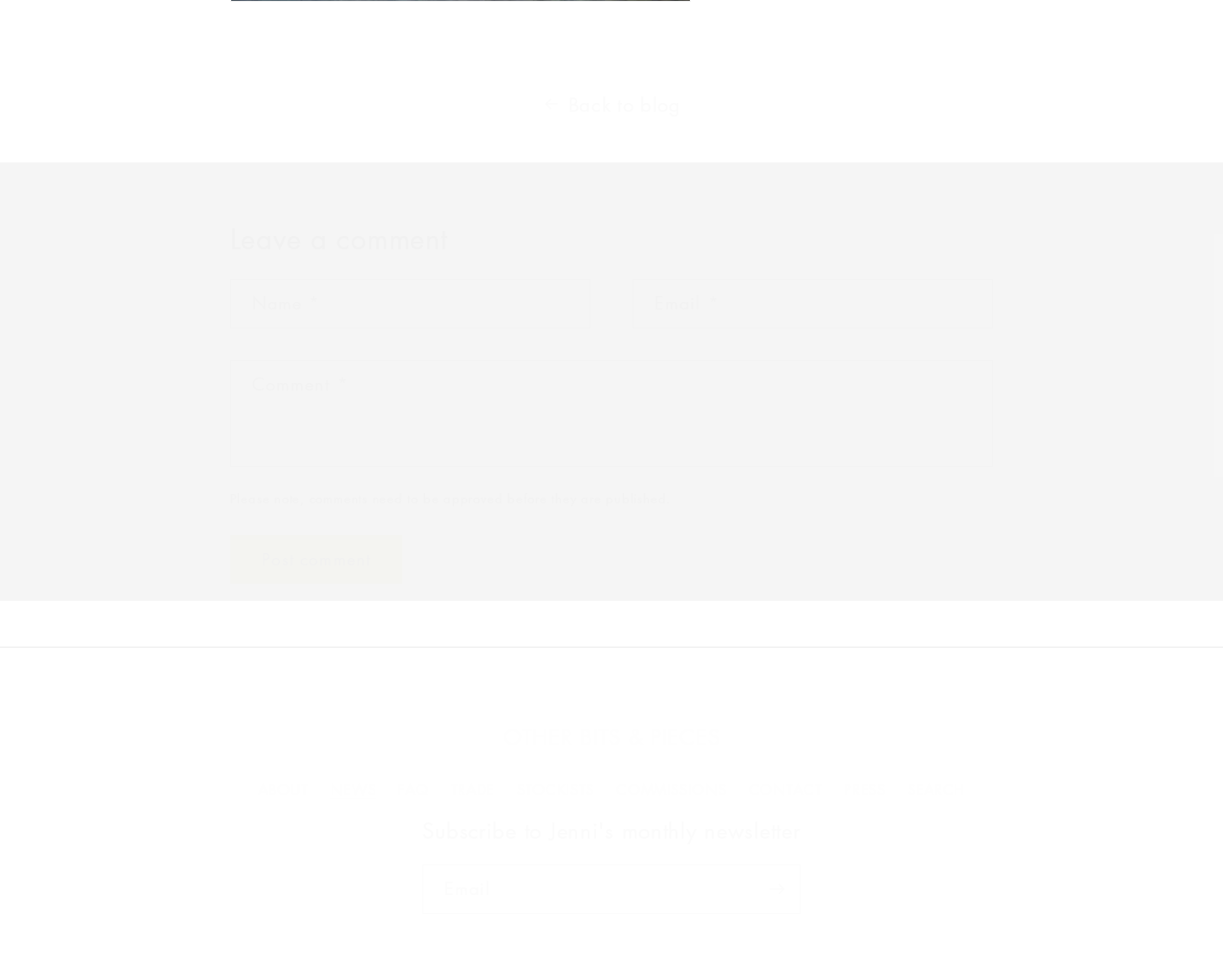Specify the bounding box coordinates of the area to click in order to follow the given instruction: "Subscribe to the newsletter."

[0.616, 0.883, 0.654, 0.933]